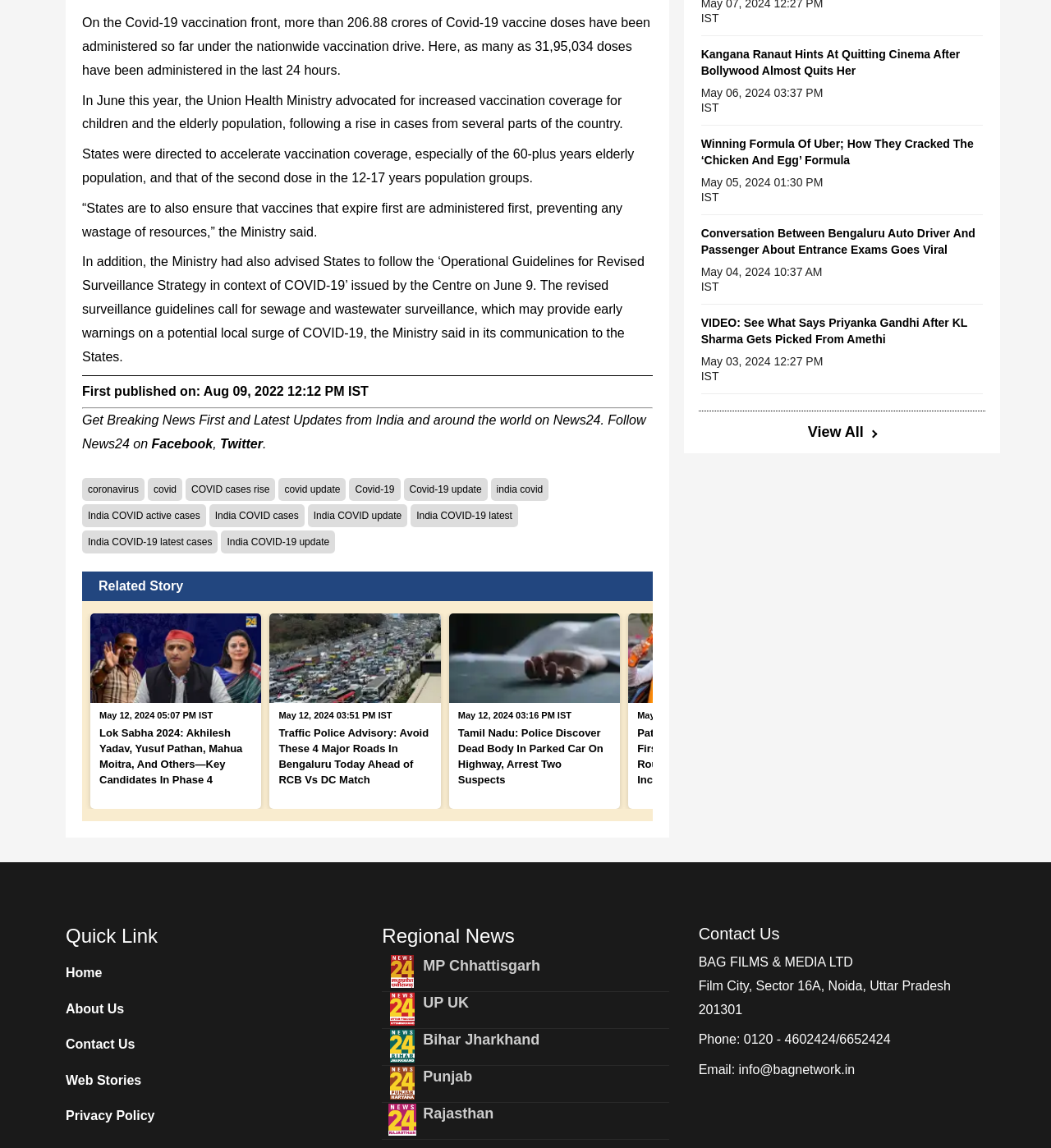Identify and provide the bounding box for the element described by: "alt="News"".

[0.364, 0.96, 0.403, 0.99]